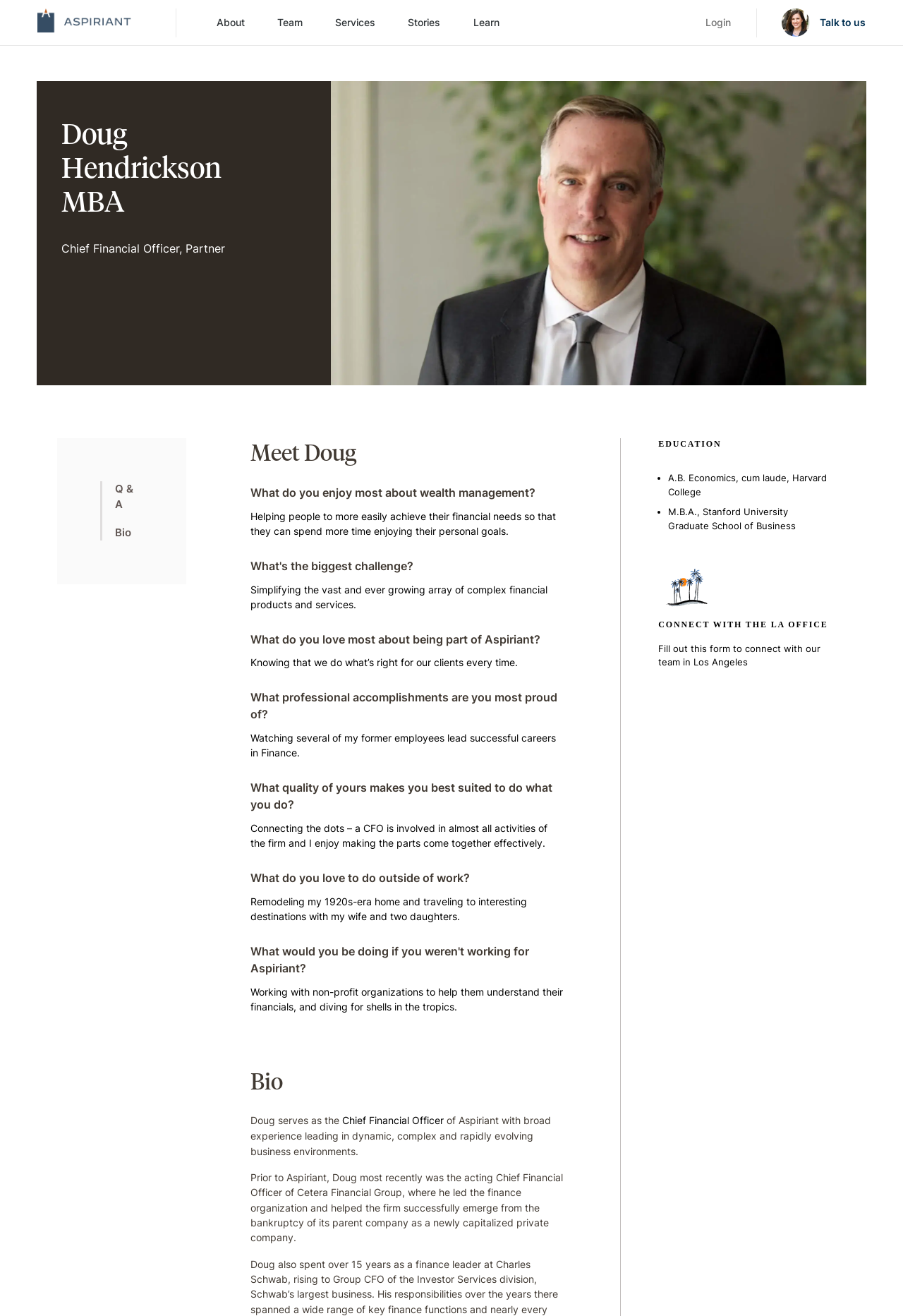Please provide the bounding box coordinates for the element that needs to be clicked to perform the instruction: "Click the Aspiriant logo". The coordinates must consist of four float numbers between 0 and 1, formatted as [left, top, right, bottom].

[0.042, 0.006, 0.195, 0.028]